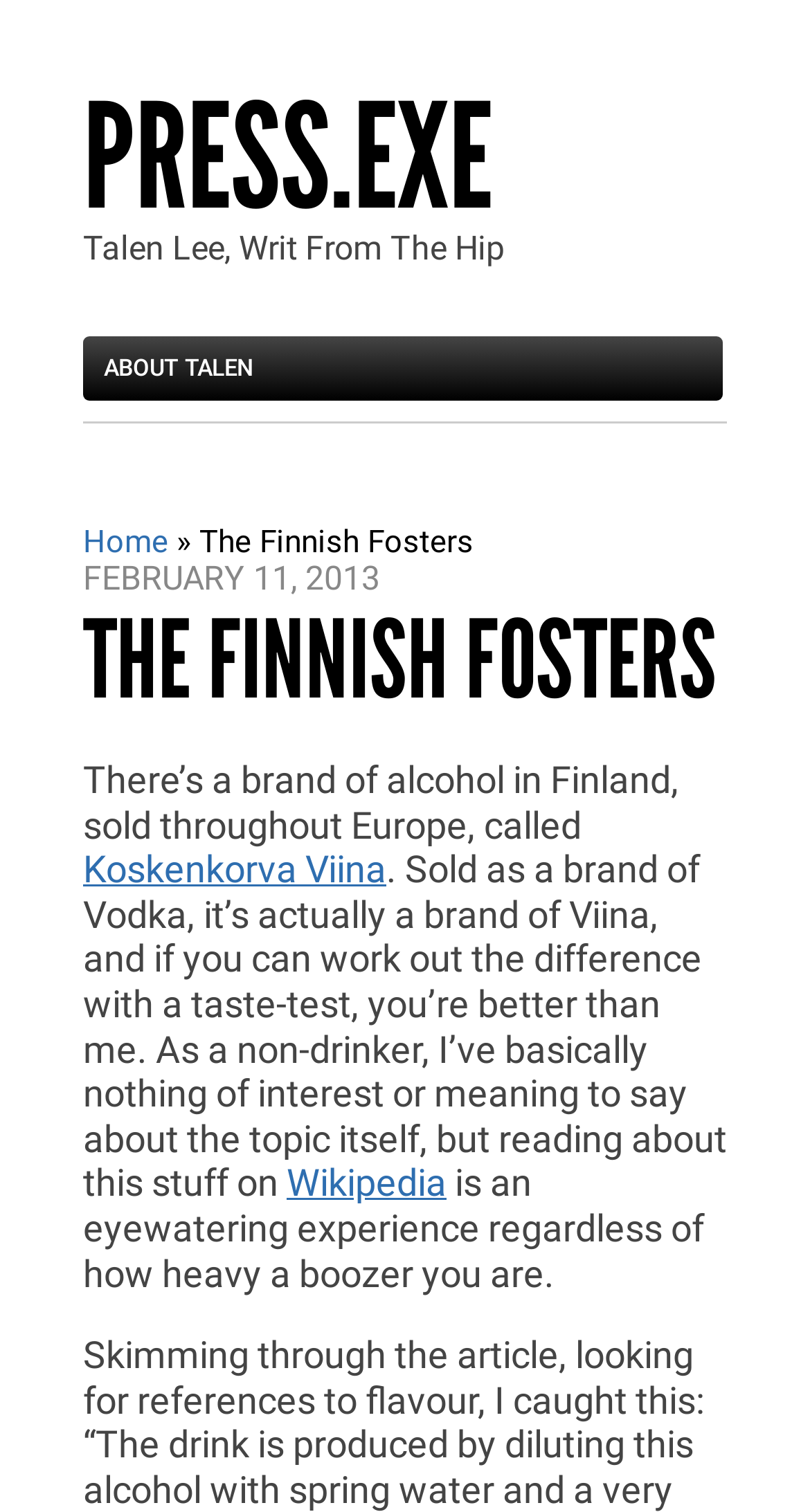Ascertain the bounding box coordinates for the UI element detailed here: "DNPA Code of Ethics". The coordinates should be provided as [left, top, right, bottom] with each value being a float between 0 and 1.

None